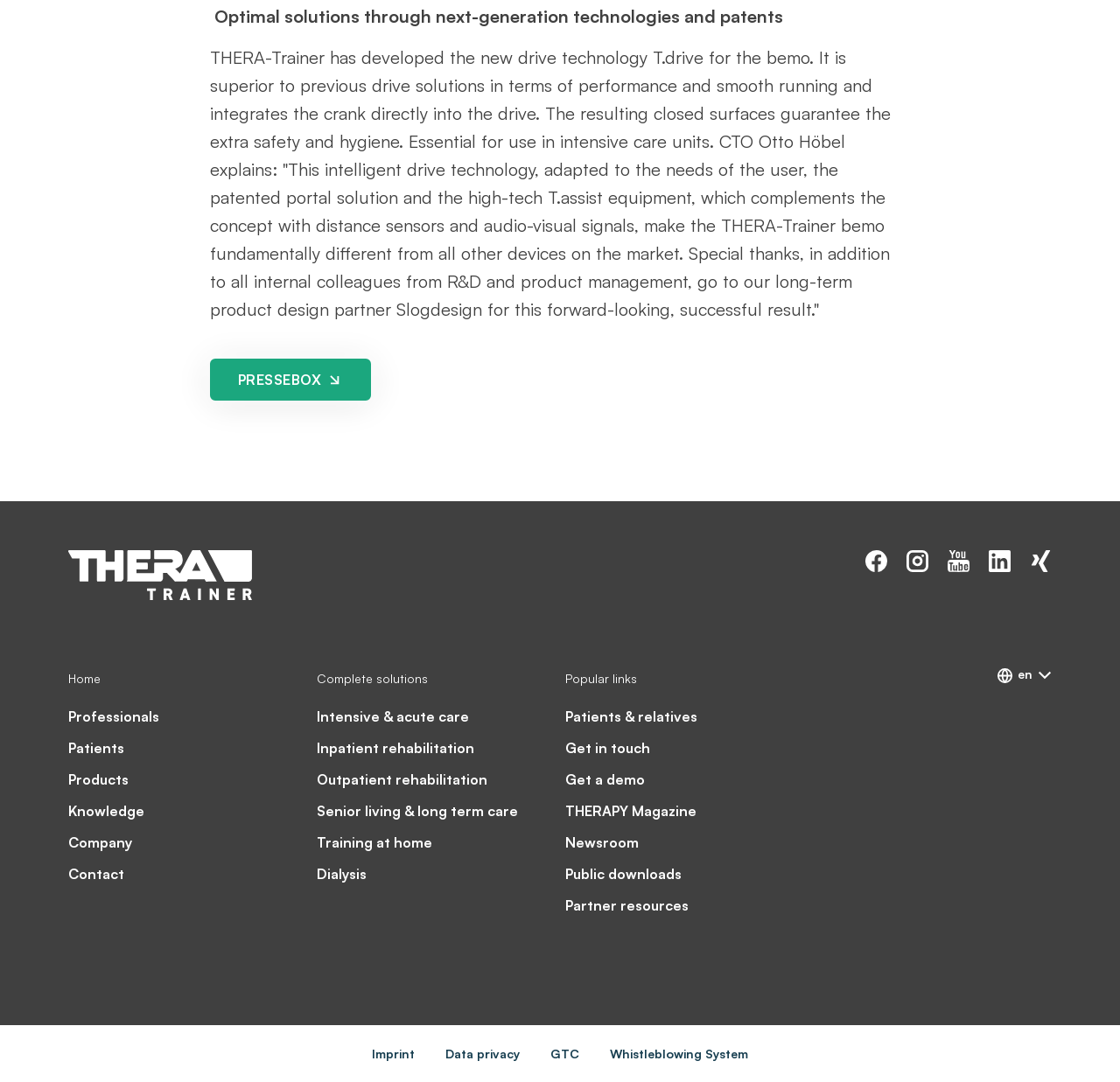Using the description "Data privacy", predict the bounding box of the relevant HTML element.

[0.398, 0.967, 0.464, 0.981]